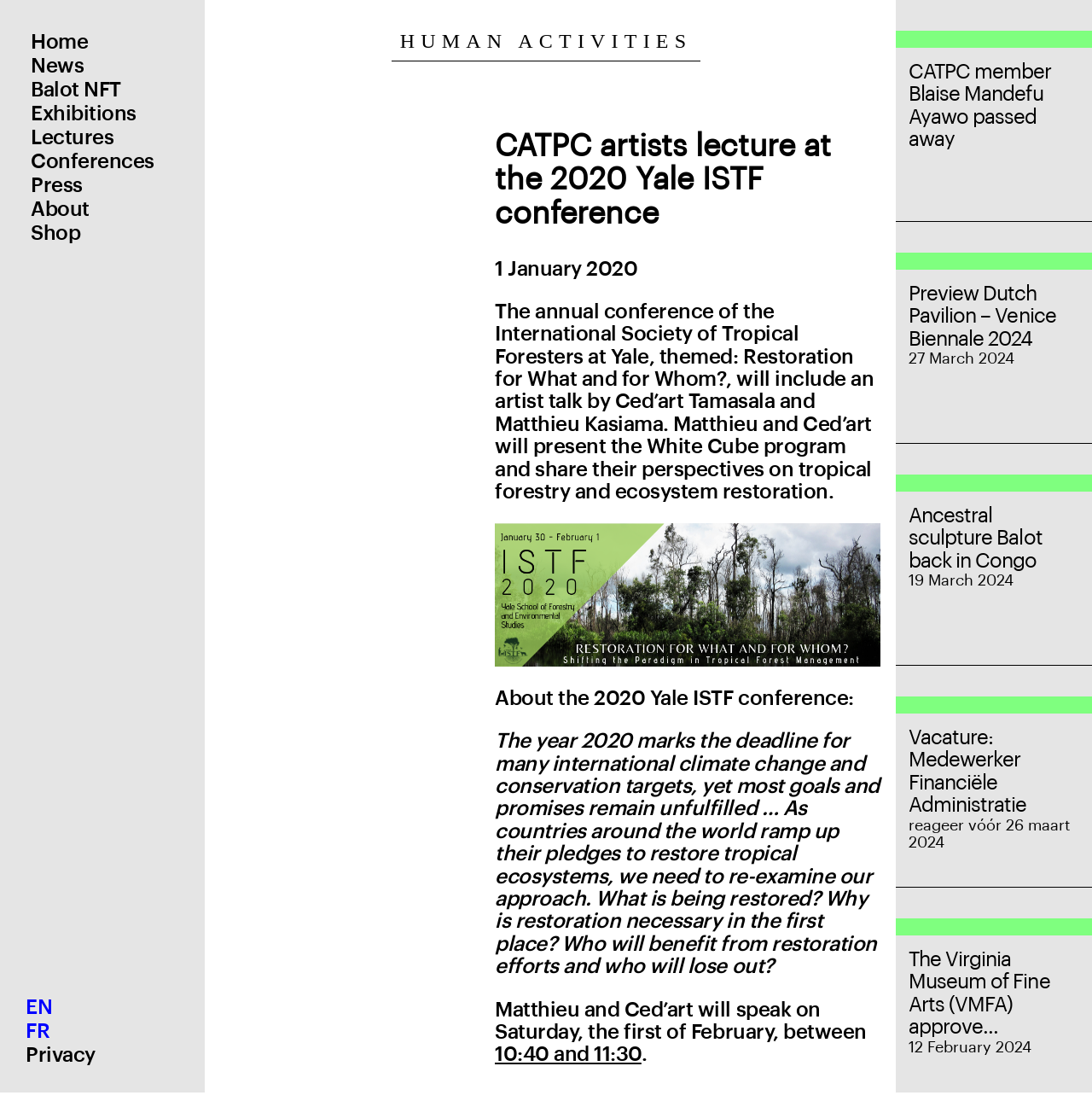Can you find the bounding box coordinates for the element that needs to be clicked to execute this instruction: "Click on the 'Home' link"? The coordinates should be given as four float numbers between 0 and 1, i.e., [left, top, right, bottom].

[0.0, 0.027, 0.188, 0.049]